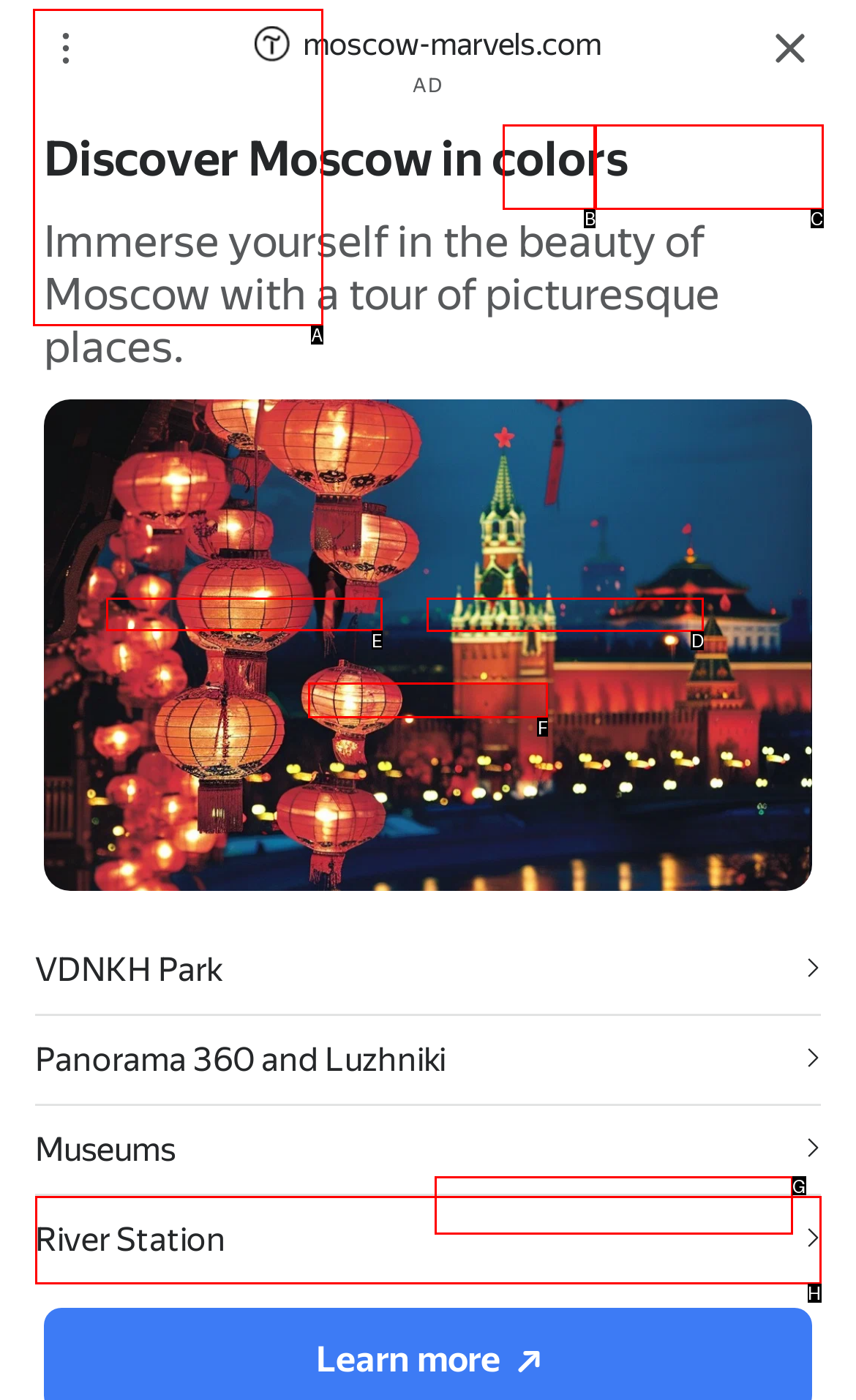From the options shown in the screenshot, tell me which lettered element I need to click to complete the task: Visit 'Книги на английском'.

D